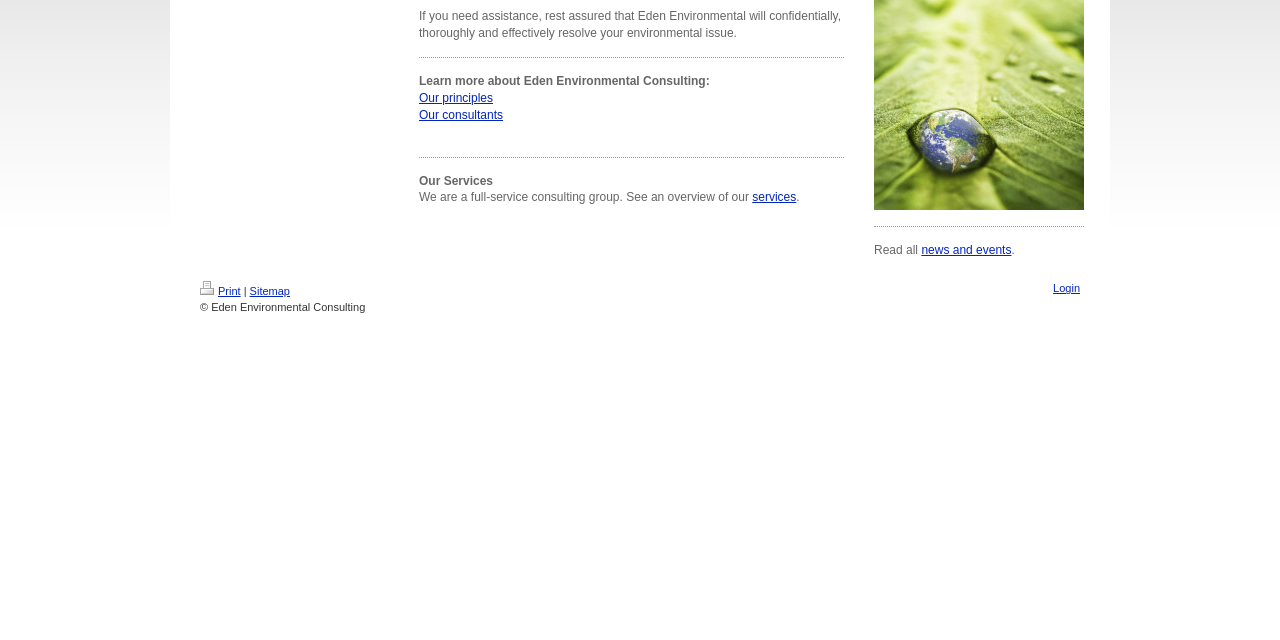Using the element description NEO-GEO, predict the bounding box coordinates for the UI element. Provide the coordinates in (top-left x, top-left y, bottom-right x, bottom-right y) format with values ranging from 0 to 1.

None